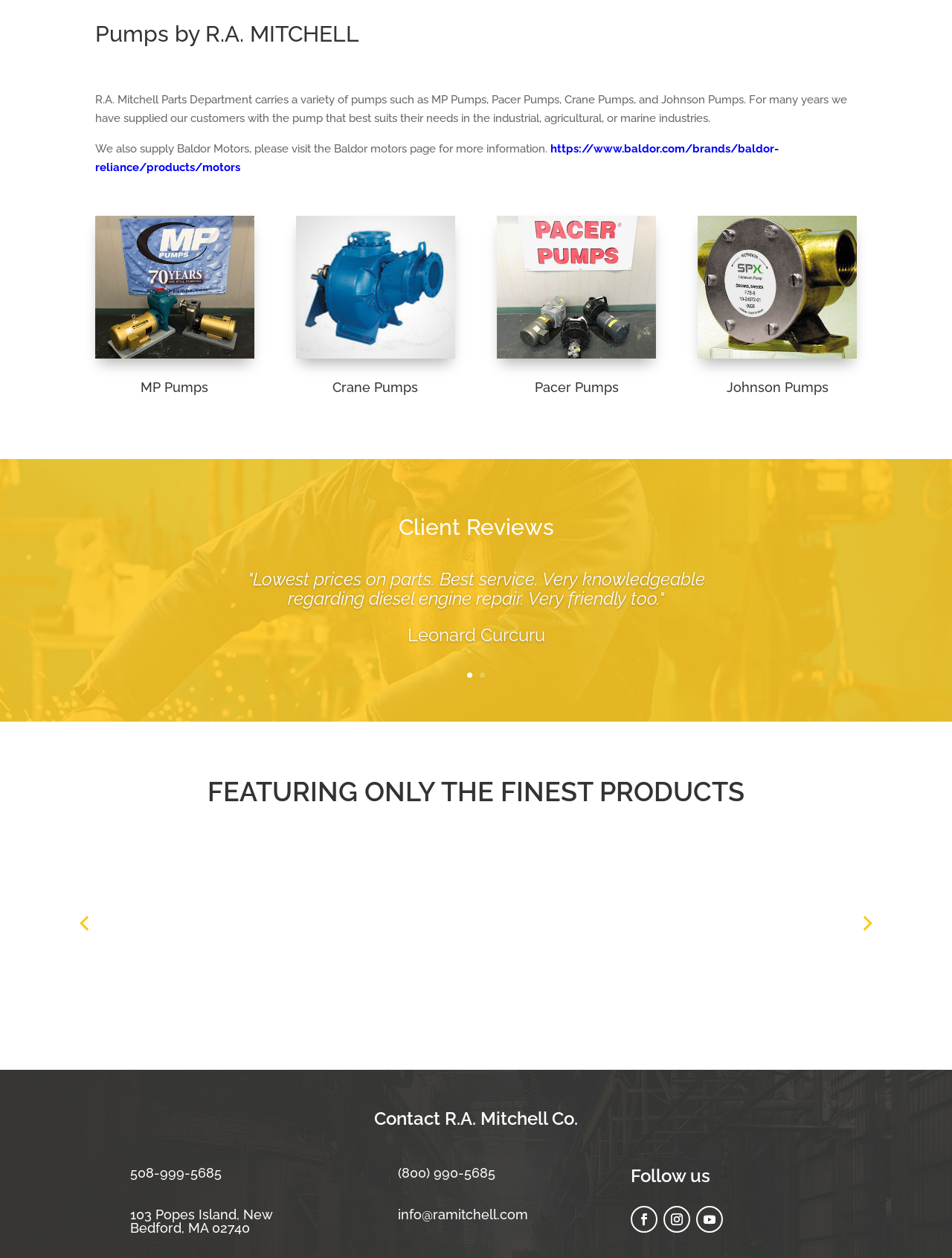From the webpage screenshot, predict the bounding box of the UI element that matches this description: "parent_node: Email * aria-describedby="email-notes" name="email"".

None